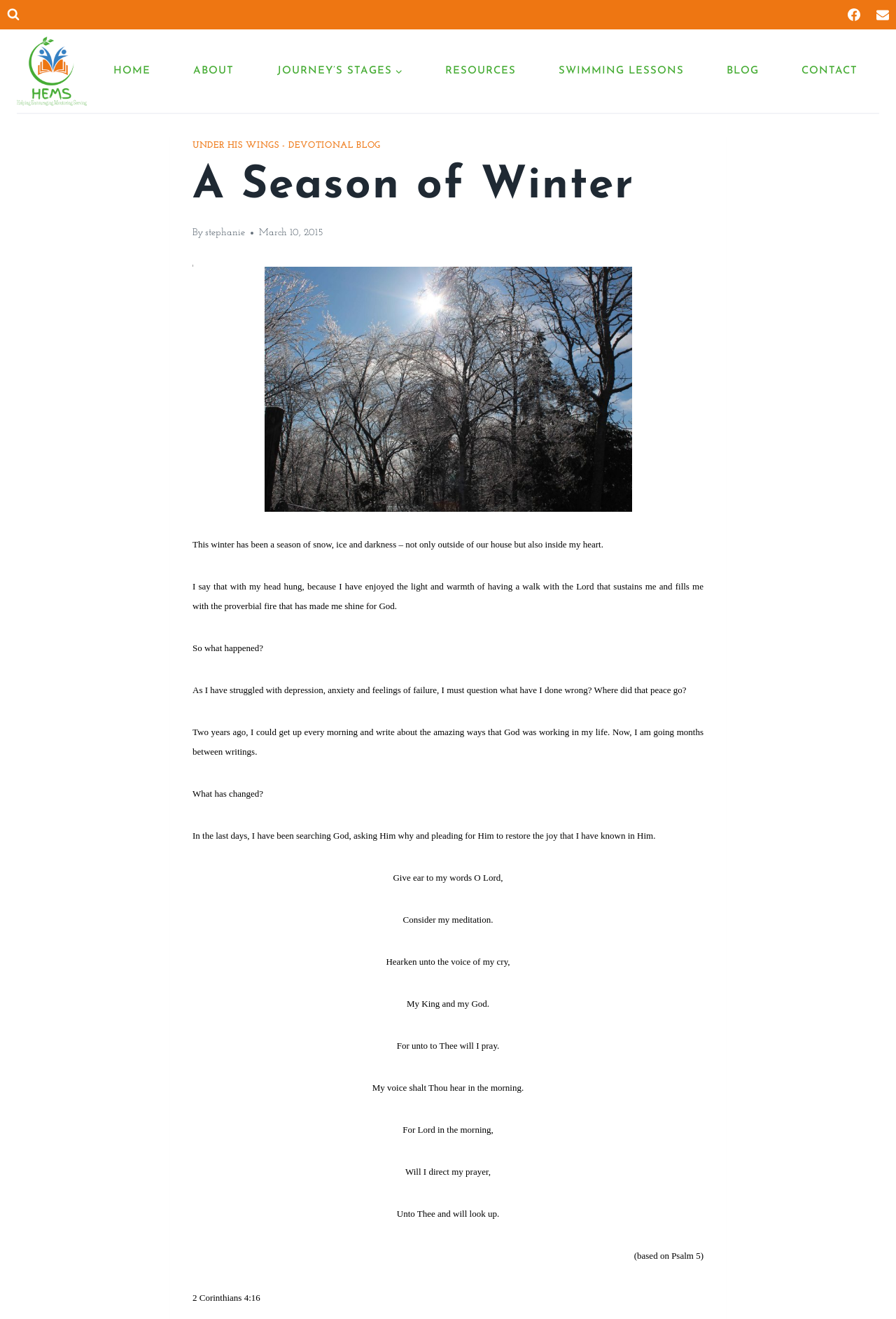Please specify the bounding box coordinates of the clickable region necessary for completing the following instruction: "Go to HEMS Nova Scotia homepage". The coordinates must consist of four float numbers between 0 and 1, i.e., [left, top, right, bottom].

[0.019, 0.028, 0.097, 0.08]